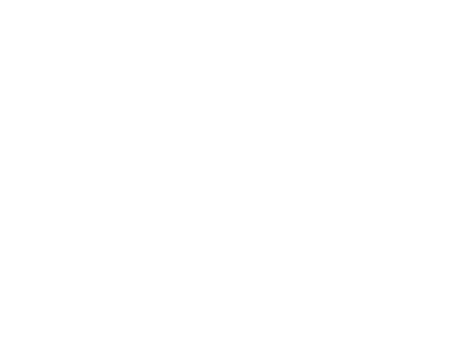Based on the image, provide a detailed response to the question:
What is the focus of the blog post?

The caption states that the blog post explores the dynamic uses of soft pastels in art, focusing on their techniques and impacts, which implies that the post delves into the methods and effects of using soft pastels in creative settings.